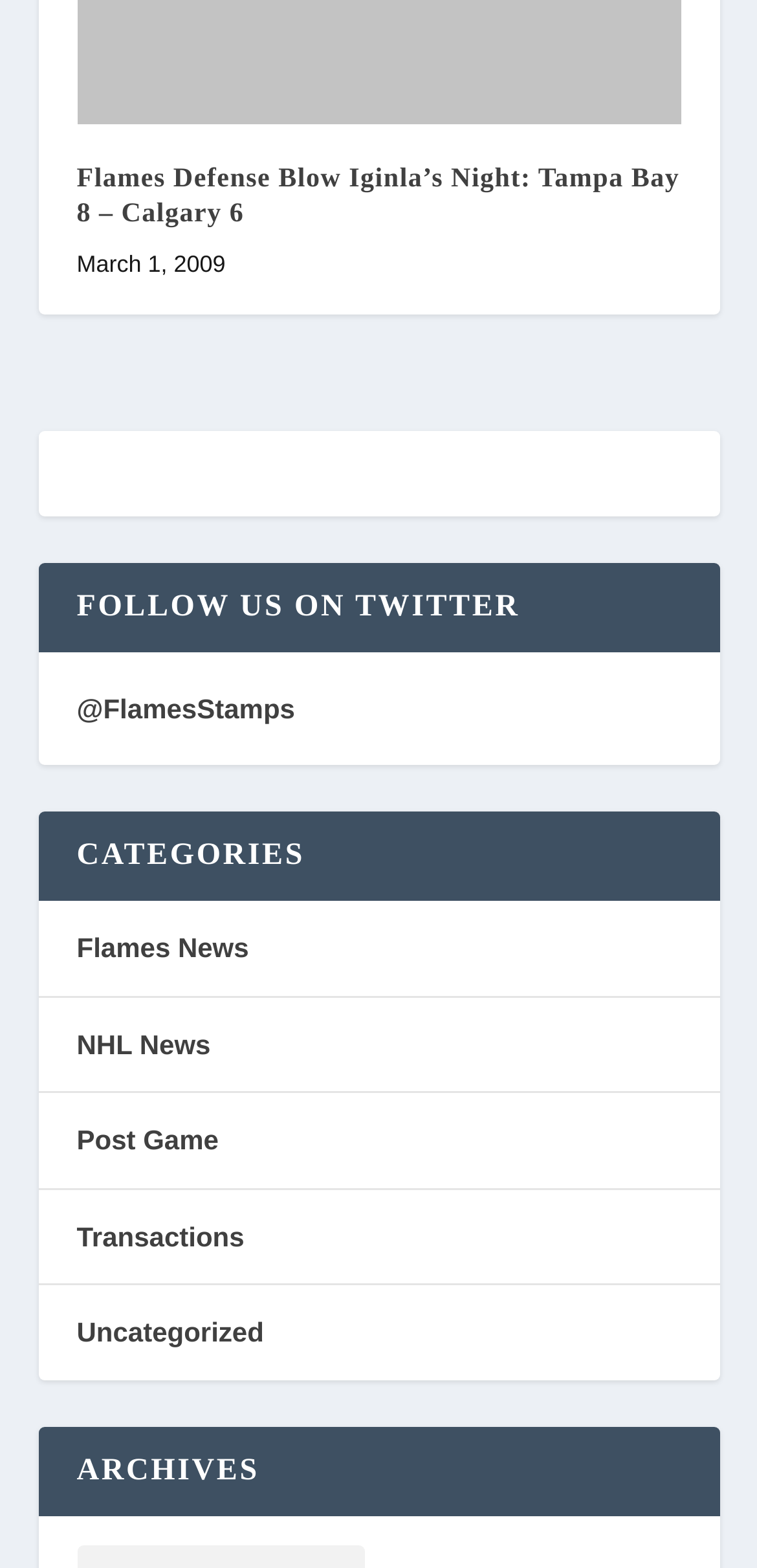Please examine the image and provide a detailed answer to the question: How many categories are listed?

I counted the number of link elements under the 'CATEGORIES' heading and found 5 categories: 'Flames News', 'NHL News', 'Post Game', 'Transactions', and 'Uncategorized'.